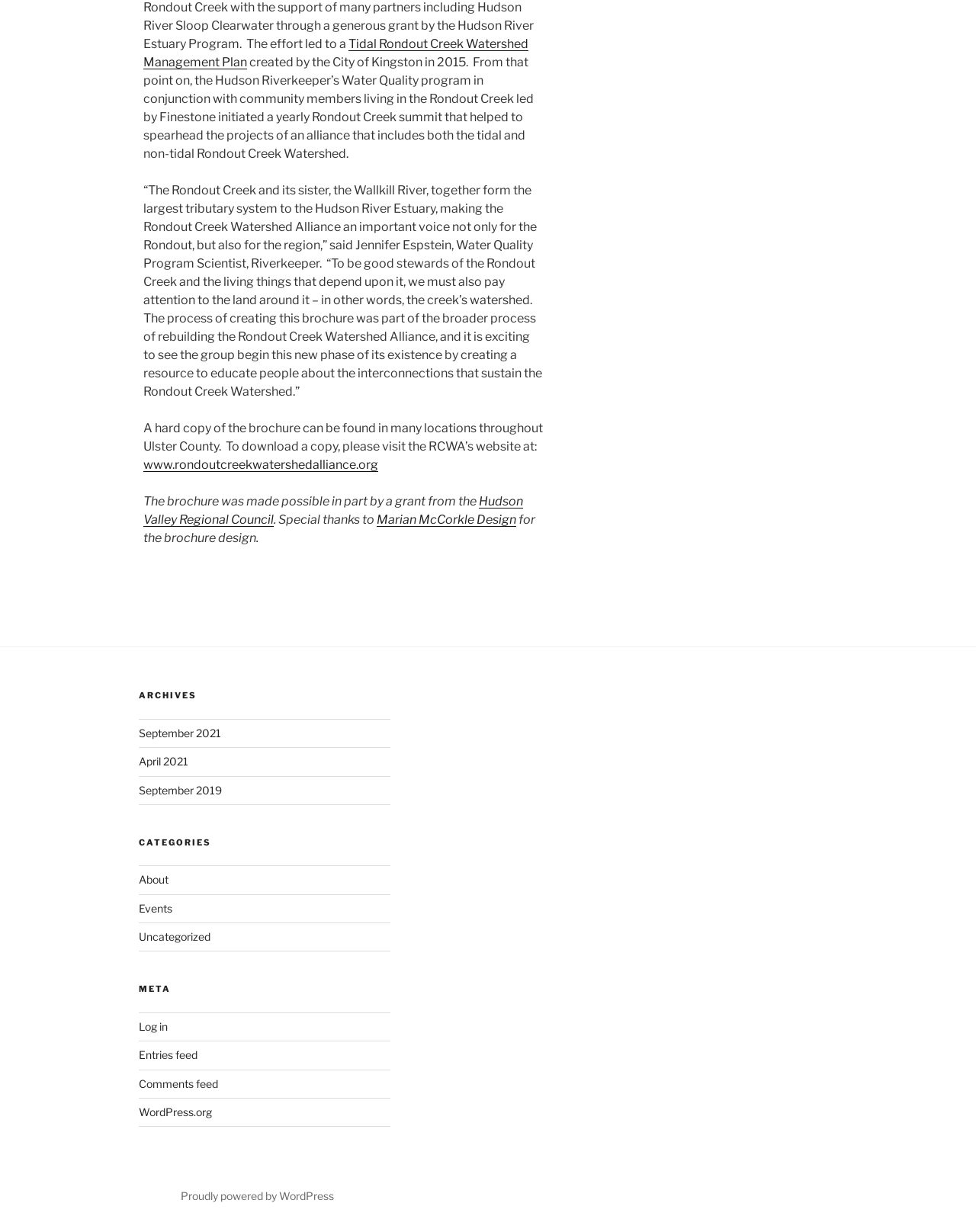Give a short answer to this question using one word or a phrase:
What is the name of the organization that provided a grant for the brochure?

Hudson Valley Regional Council